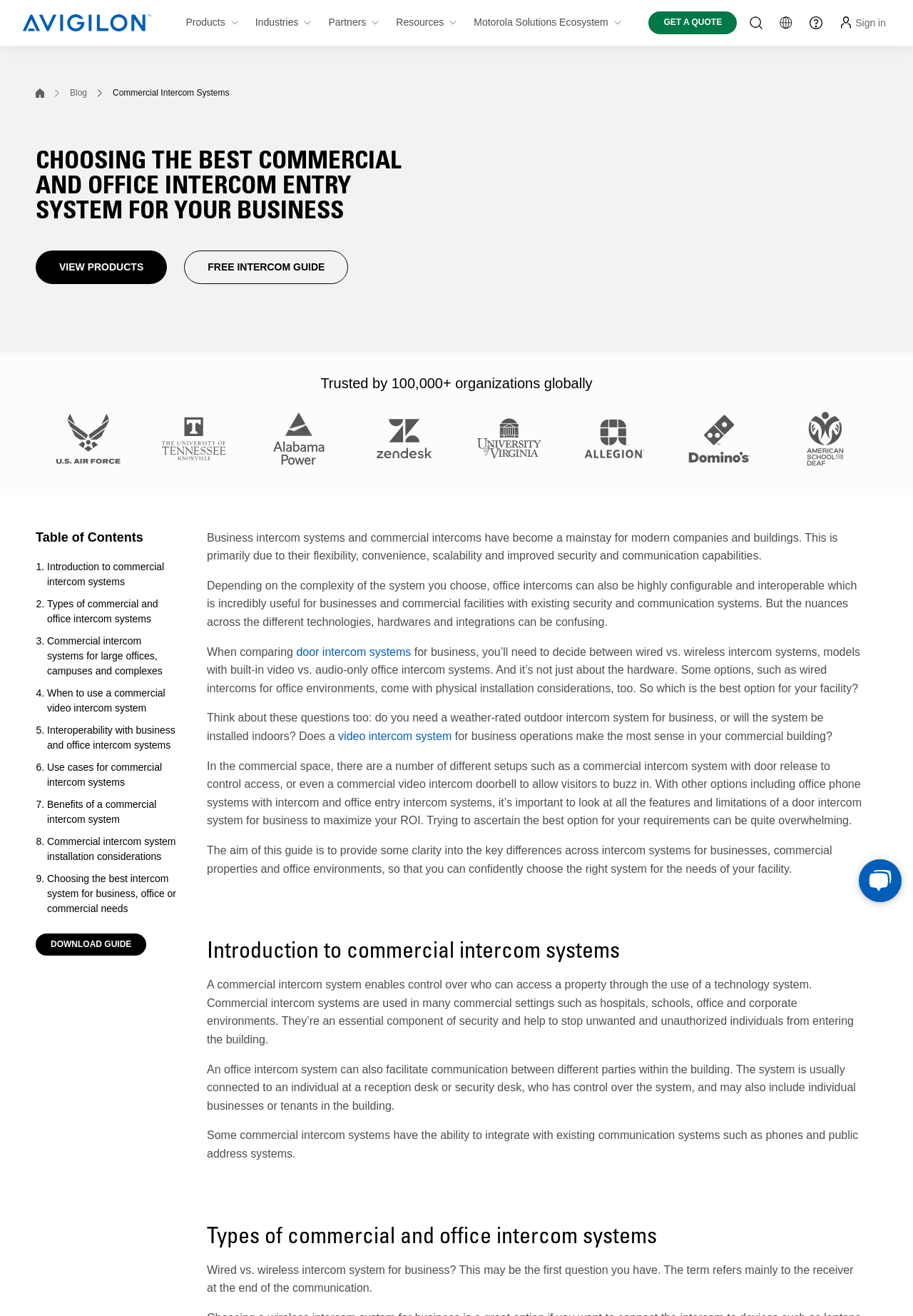Please determine the bounding box coordinates of the element's region to click in order to carry out the following instruction: "Click on GET A QUOTE". The coordinates should be four float numbers between 0 and 1, i.e., [left, top, right, bottom].

[0.71, 0.009, 0.807, 0.026]